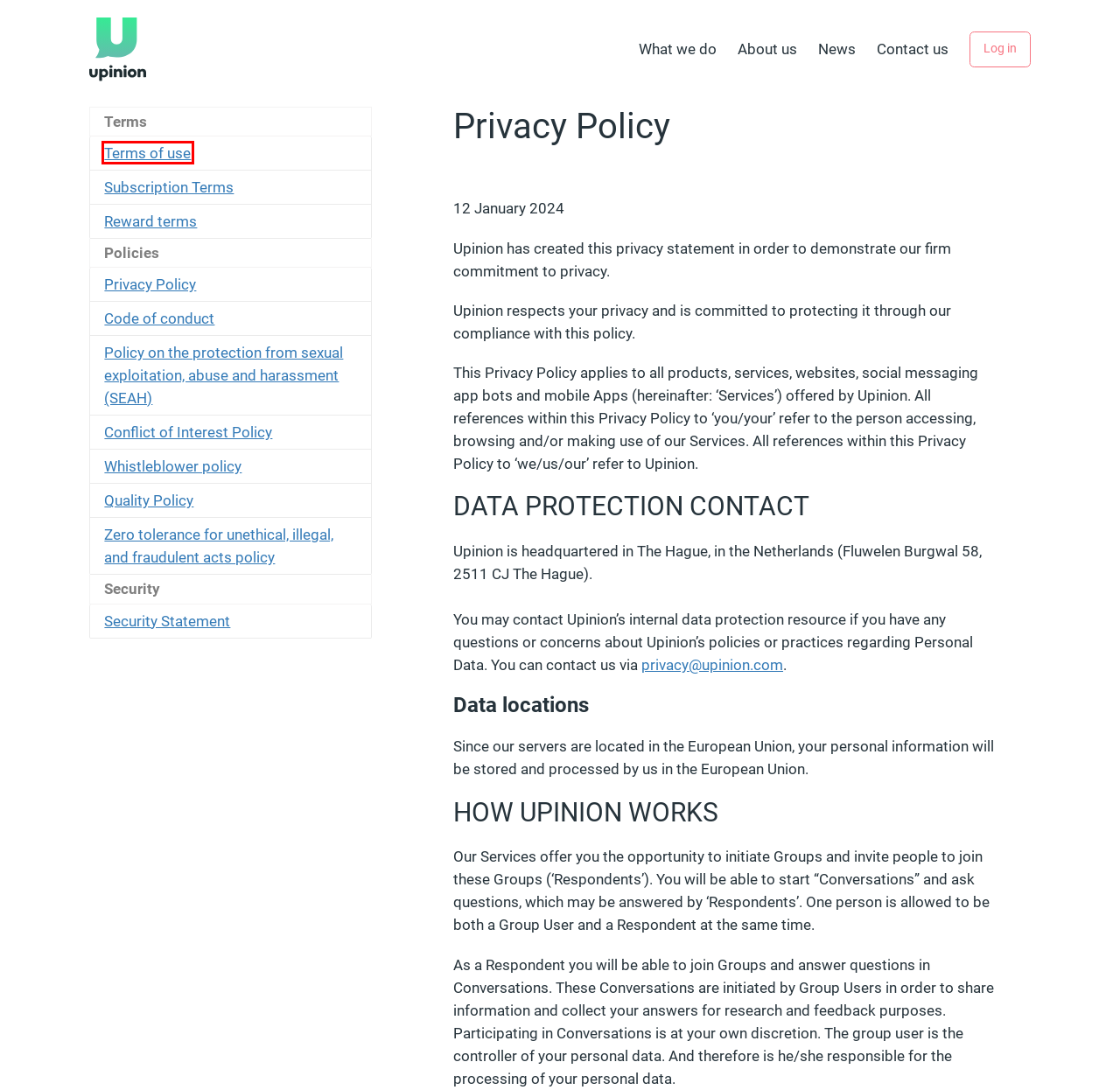Assess the screenshot of a webpage with a red bounding box and determine which webpage description most accurately matches the new page after clicking the element within the red box. Here are the options:
A. Terms of use – Upinion
B. Conflict of Interest Policy – Upinion
C. Code of conduct – Upinion
D. Security Statement – Upinion
E. Policy on the protection from sexual exploitation, abuse and harassment (SEAH) – Upinion
F. Subscription Terms – Upinion
G. Upinion - Web App
H. Quality Policy – Upinion

A